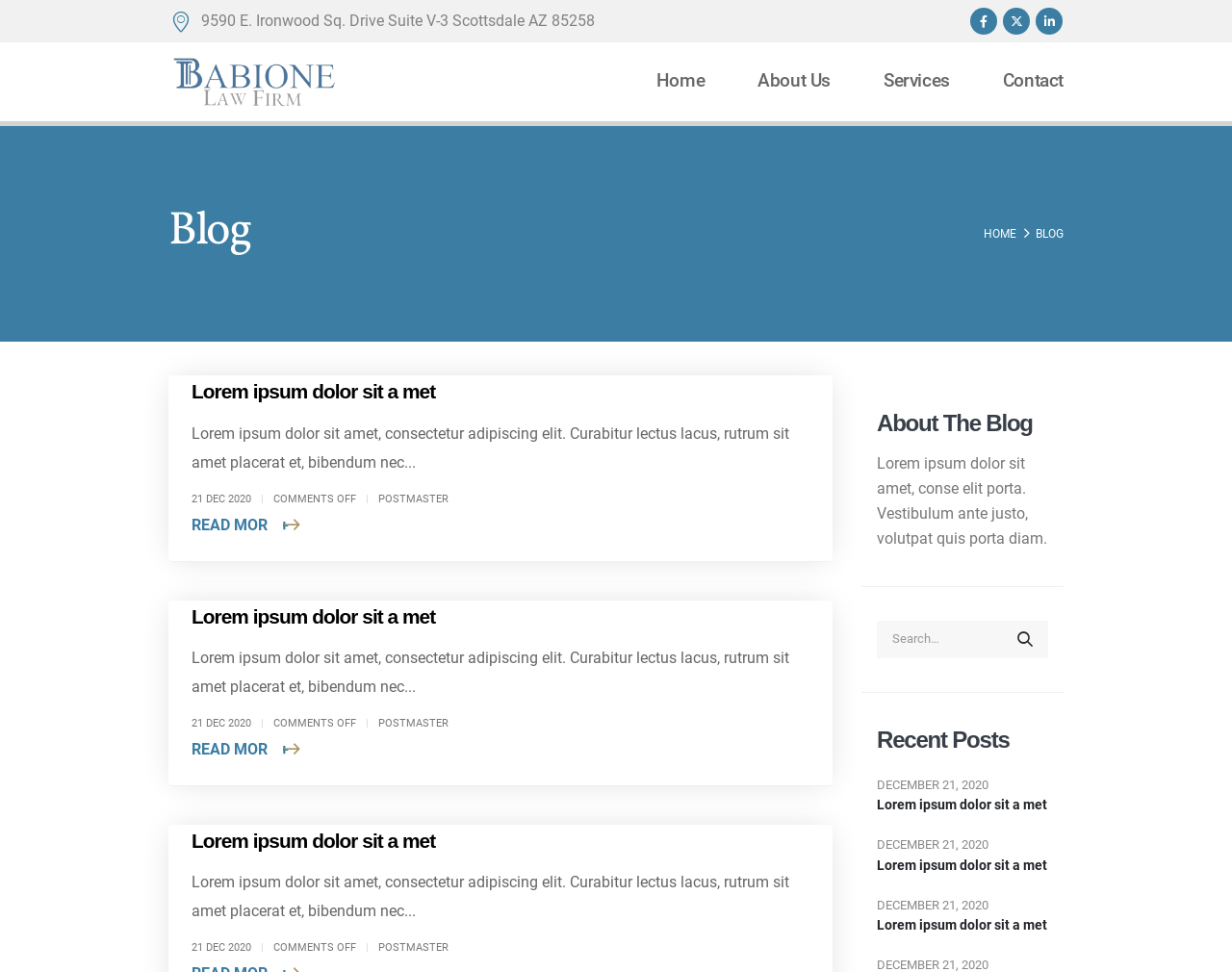Determine the bounding box coordinates for the region that must be clicked to execute the following instruction: "Click the READ MORE button".

[0.155, 0.53, 0.243, 0.549]